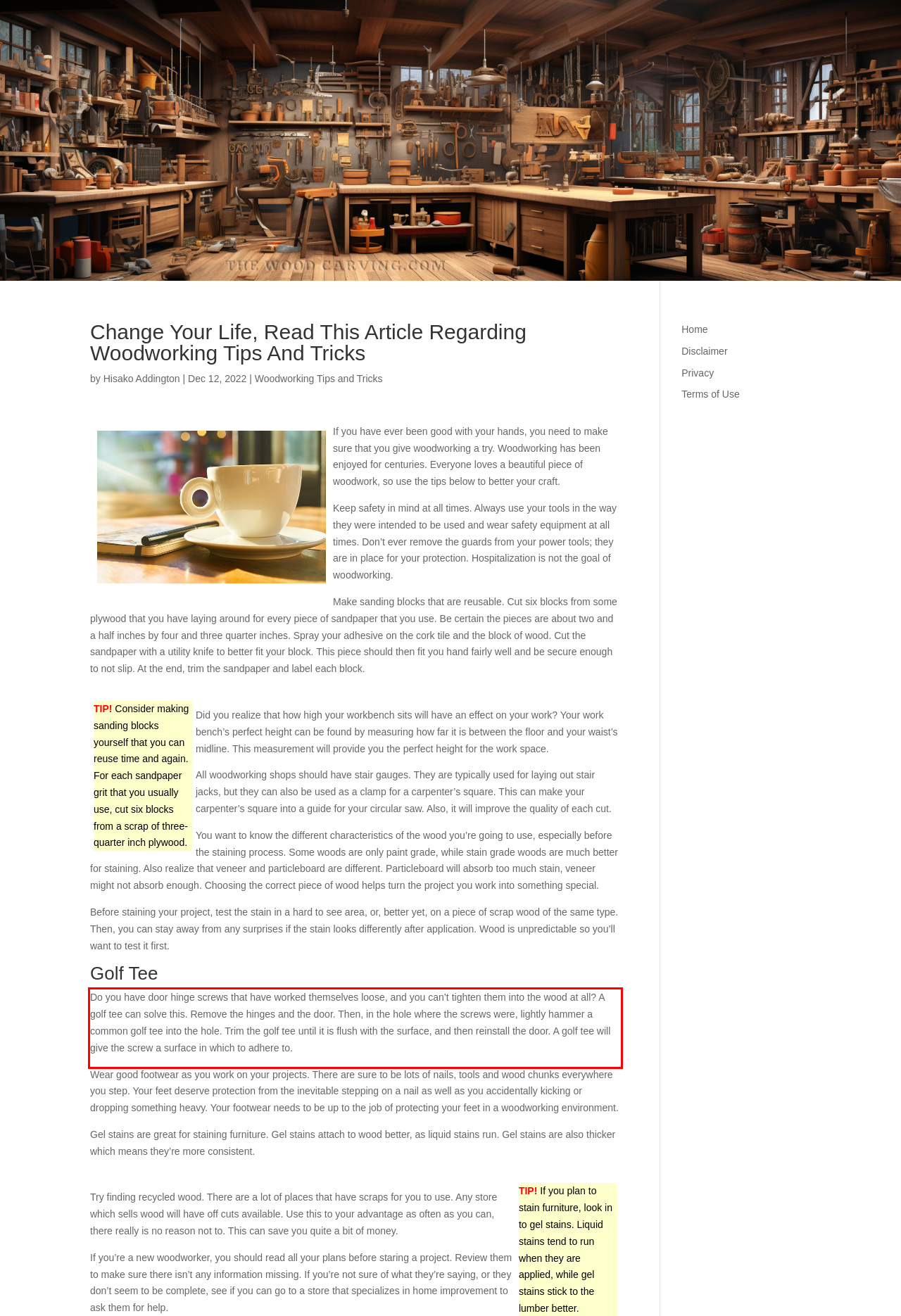Identify and extract the text within the red rectangle in the screenshot of the webpage.

Do you have door hinge screws that have worked themselves loose, and you can’t tighten them into the wood at all? A golf tee can solve this. Remove the hinges and the door. Then, in the hole where the screws were, lightly hammer a common golf tee into the hole. Trim the golf tee until it is flush with the surface, and then reinstall the door. A golf tee will give the screw a surface in which to adhere to.